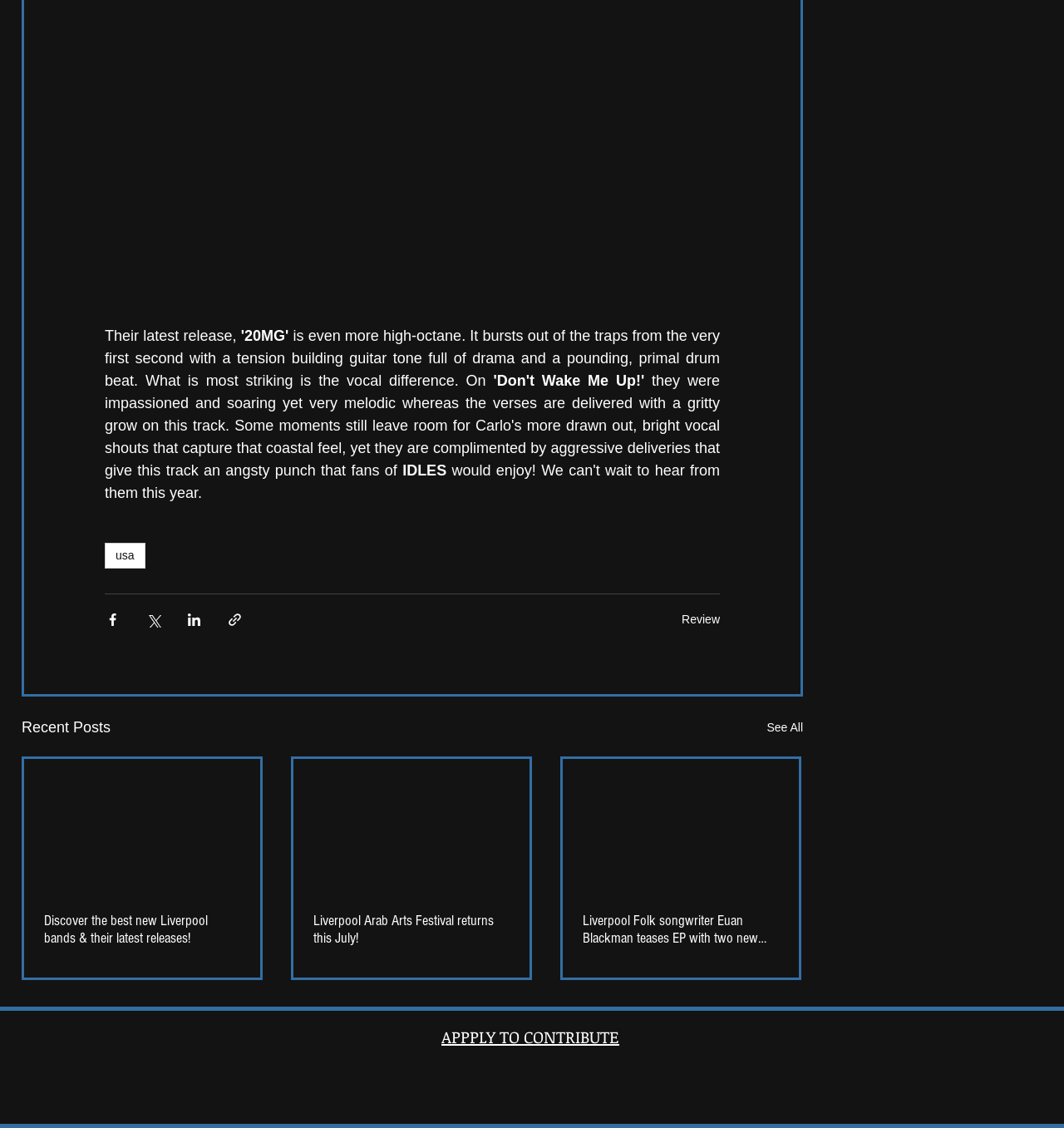Identify the bounding box coordinates of the part that should be clicked to carry out this instruction: "Click the 'Home' link".

None